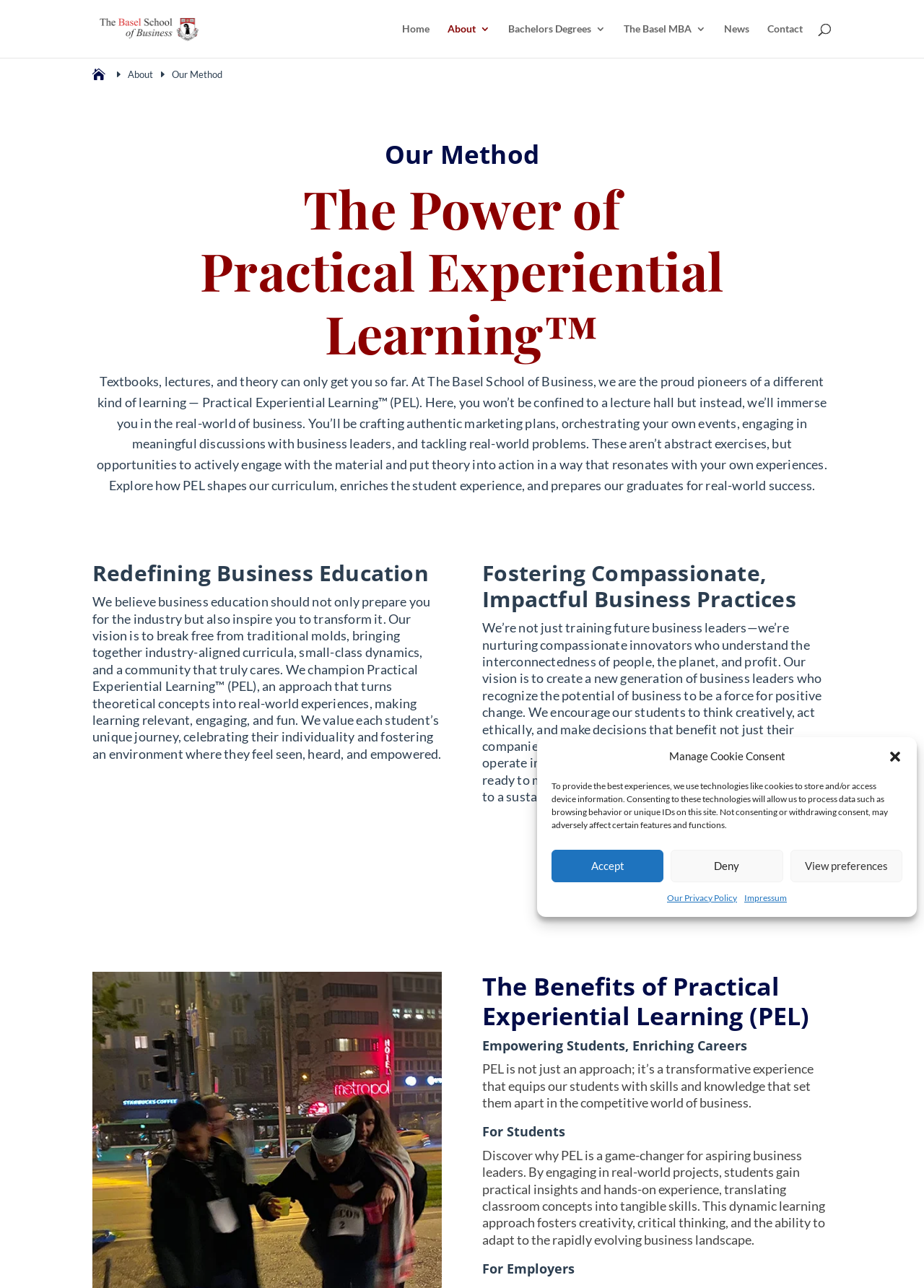Kindly determine the bounding box coordinates for the clickable area to achieve the given instruction: "Search for something".

[0.1, 0.0, 0.9, 0.001]